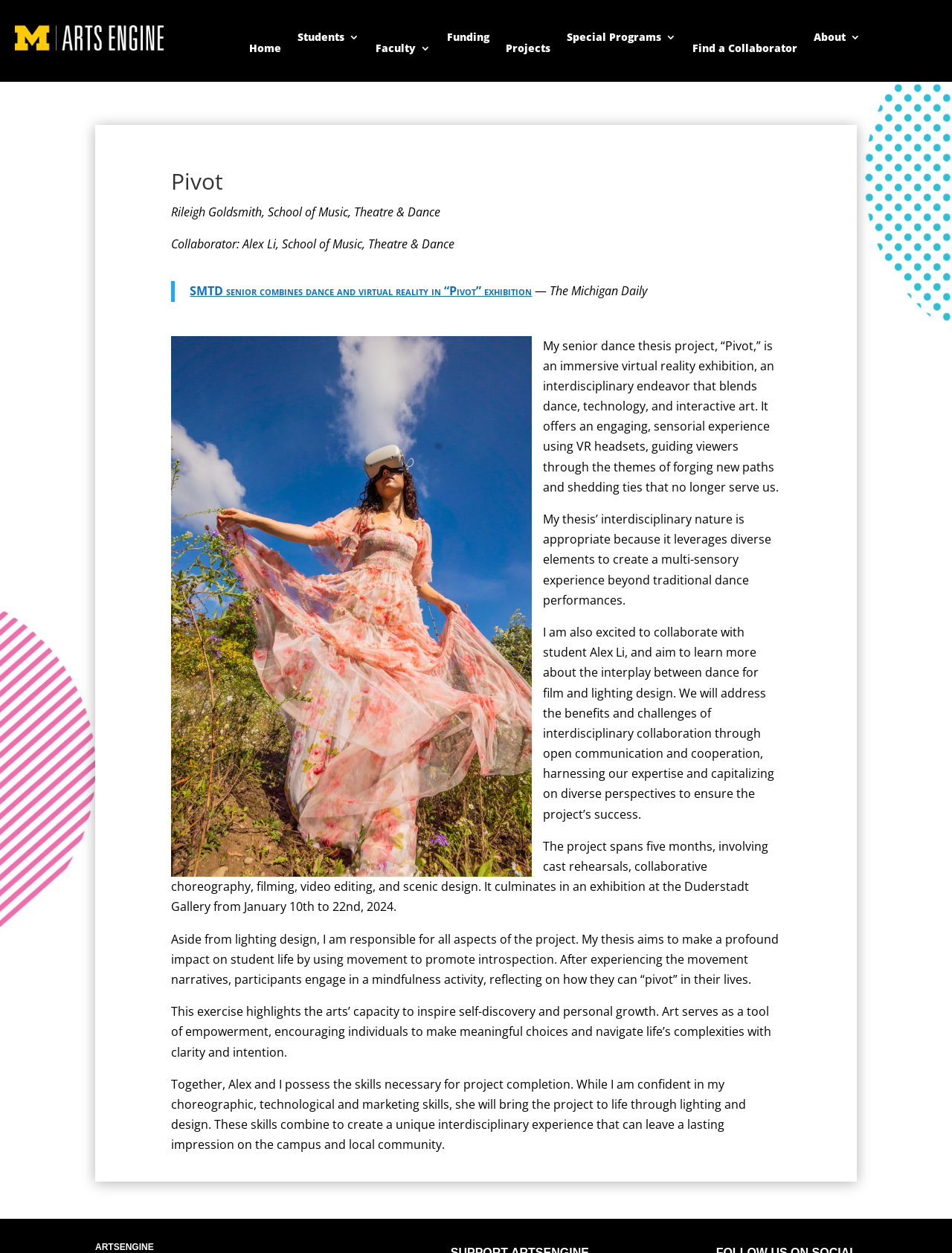Based on the element description Funding, identify the bounding box of the UI element in the given webpage screenshot. The coordinates should be in the format (top-left x, top-left y, bottom-right x, bottom-right y) and must be between 0 and 1.

[0.47, 0.026, 0.514, 0.039]